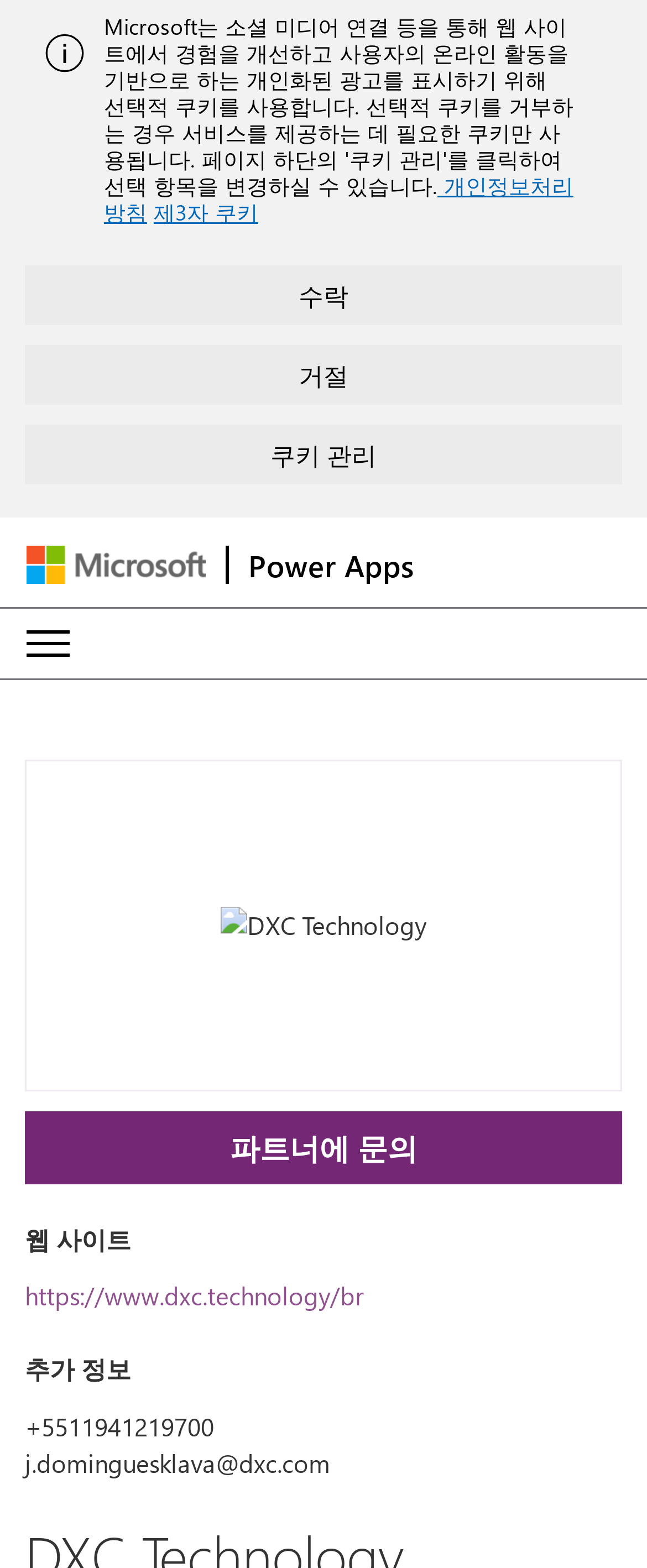What is the phone number provided on the webpage?
Analyze the image and deliver a detailed answer to the question.

When I look at the contact information section, I see a phone number, which is +5511941219700.